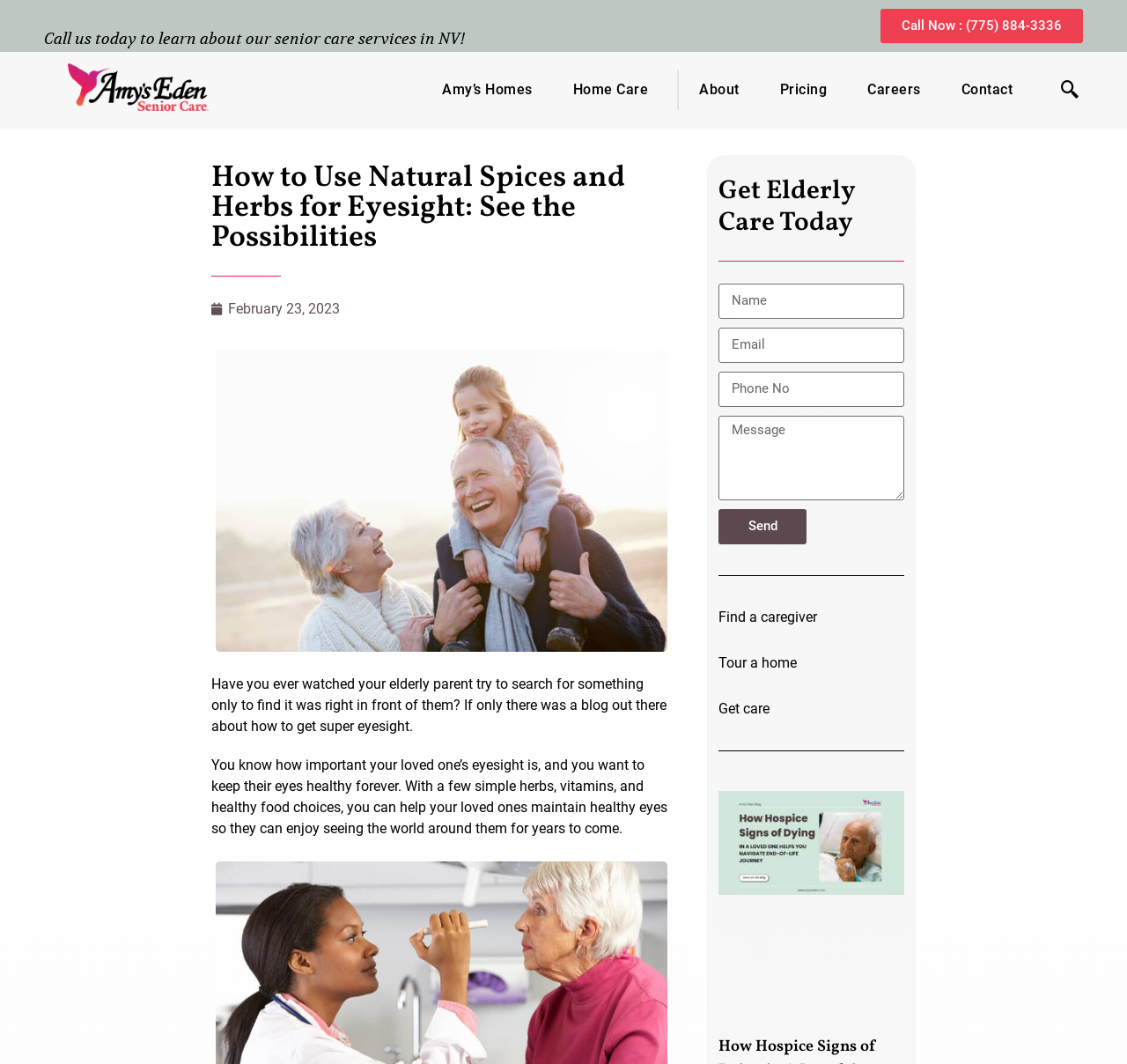What is the date mentioned on the webpage?
Give a one-word or short-phrase answer derived from the screenshot.

February 23, 2023